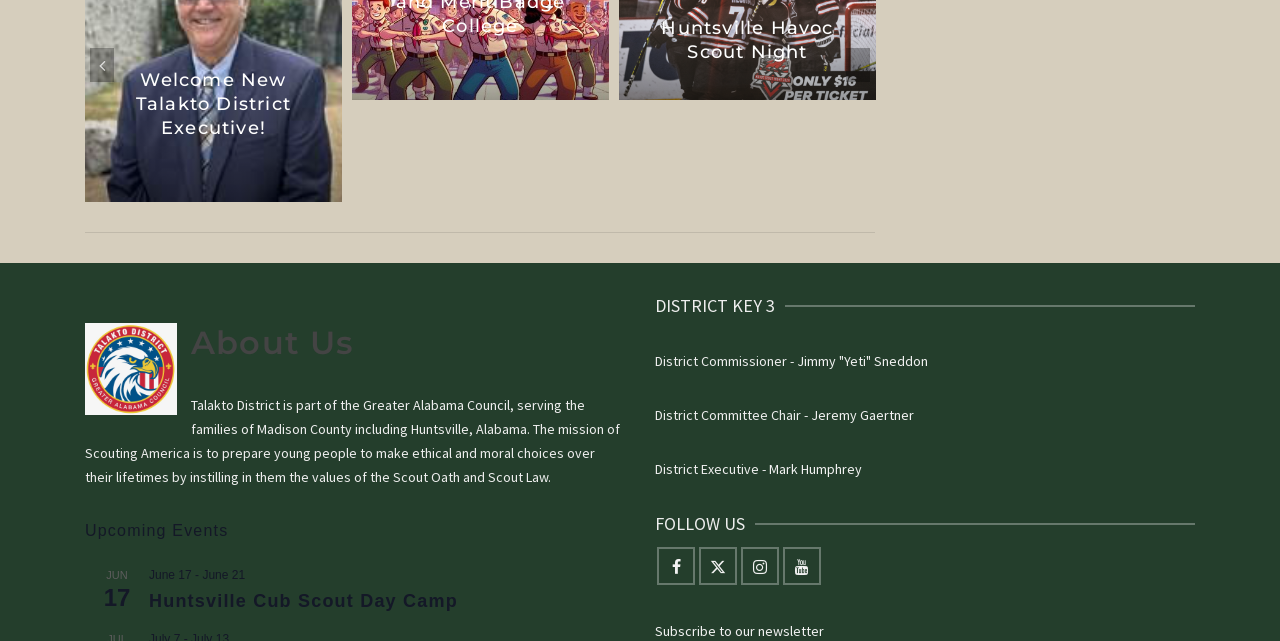Please specify the bounding box coordinates of the clickable region to carry out the following instruction: "Follow on Facebook". The coordinates should be four float numbers between 0 and 1, in the format [left, top, right, bottom].

[0.513, 0.853, 0.543, 0.913]